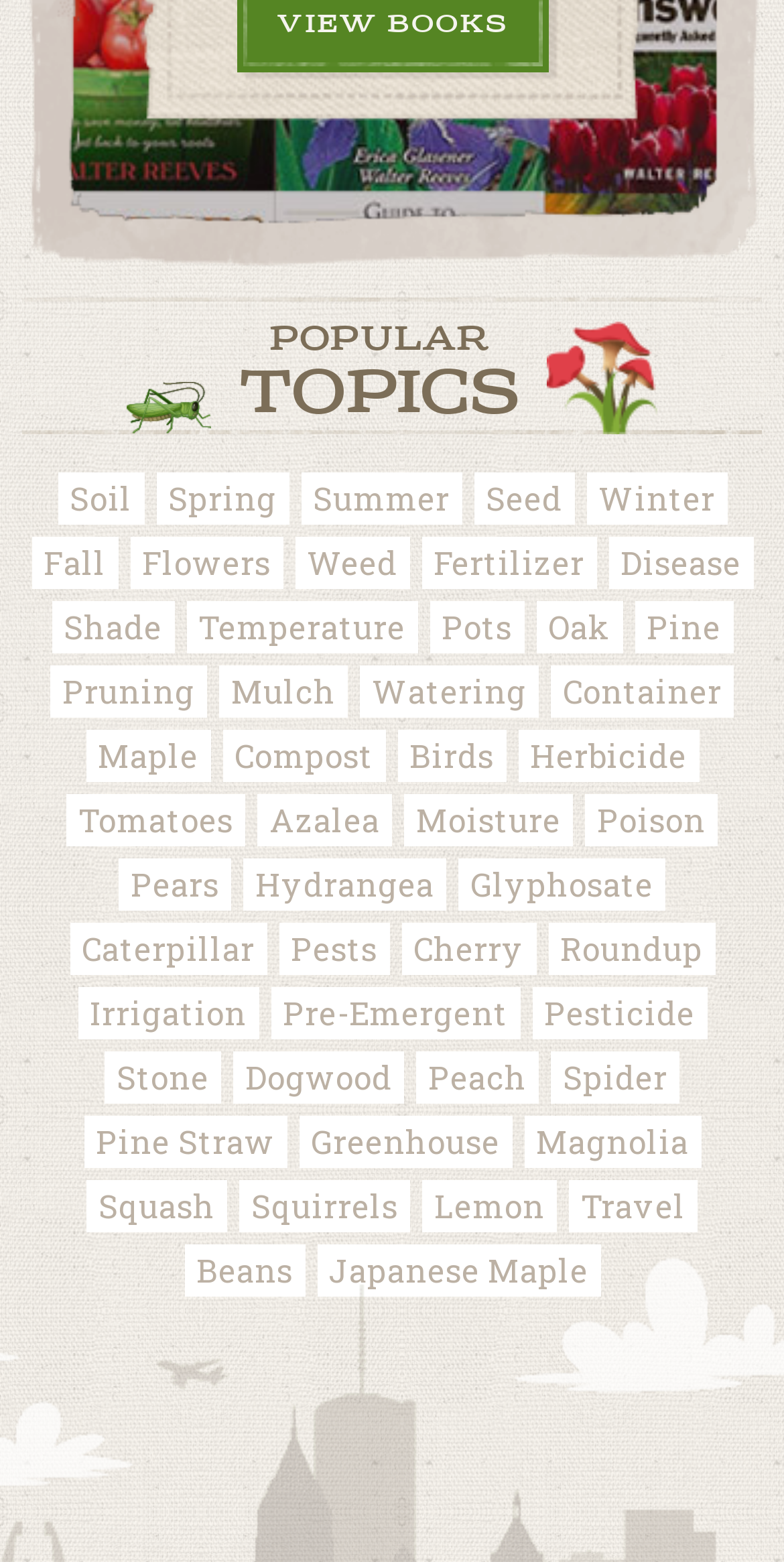What is the topic located at coordinates [0.604, 0.303, 0.732, 0.336]?
Analyze the image and deliver a detailed answer to the question.

The topic located at coordinates [0.604, 0.303, 0.732, 0.336] is 'Seed' because it matches the bounding box coordinates of the link 'Seed'.